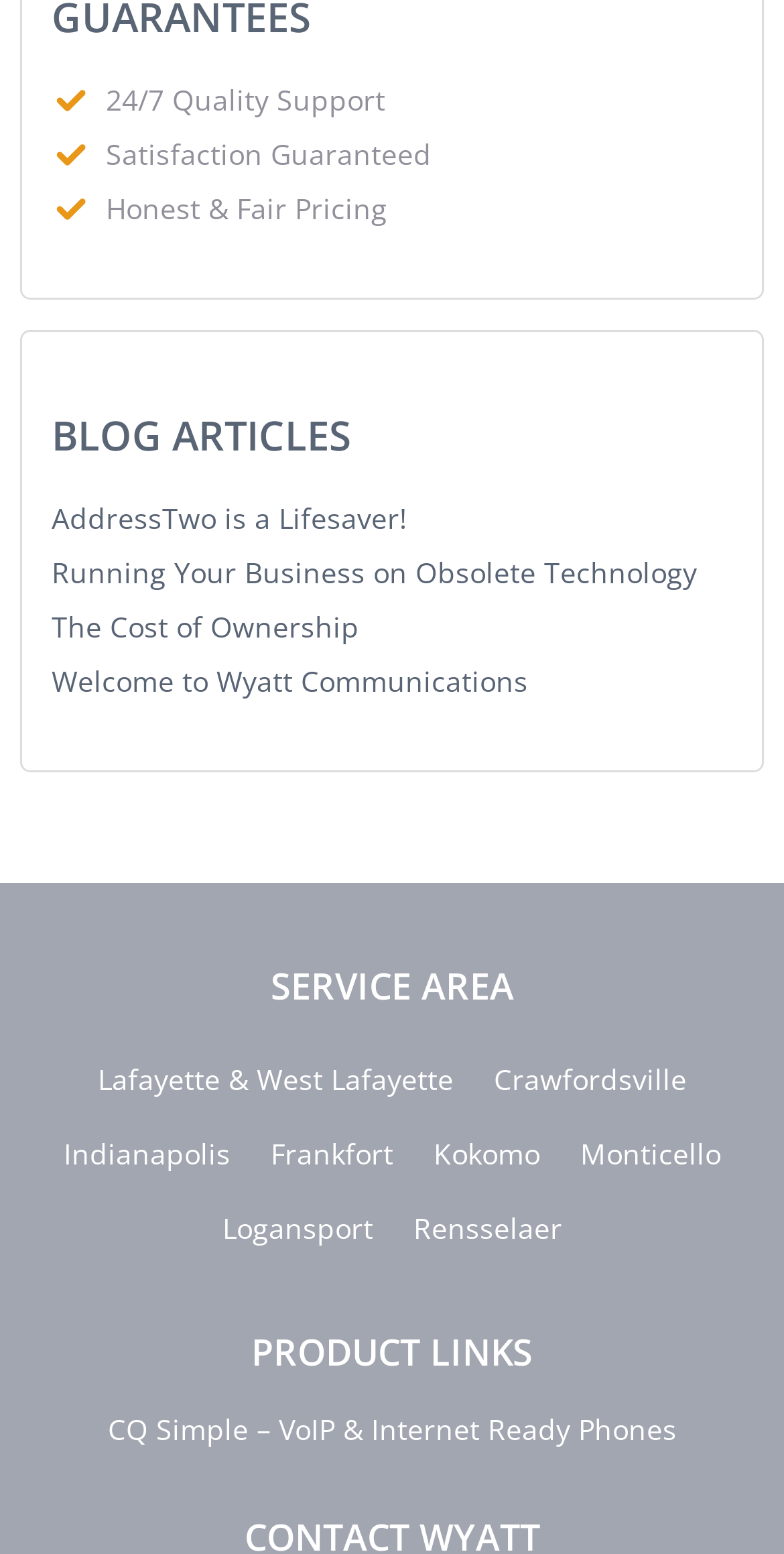Observe the image and answer the following question in detail: What is the topic of the blog article 'AddressTwo is a Lifesaver!'?

The webpage does not provide enough information to determine the topic of the blog article 'AddressTwo is a Lifesaver!'. However, based on the title, it seems to be a positive review or testimonial about a product or service called AddressTwo.